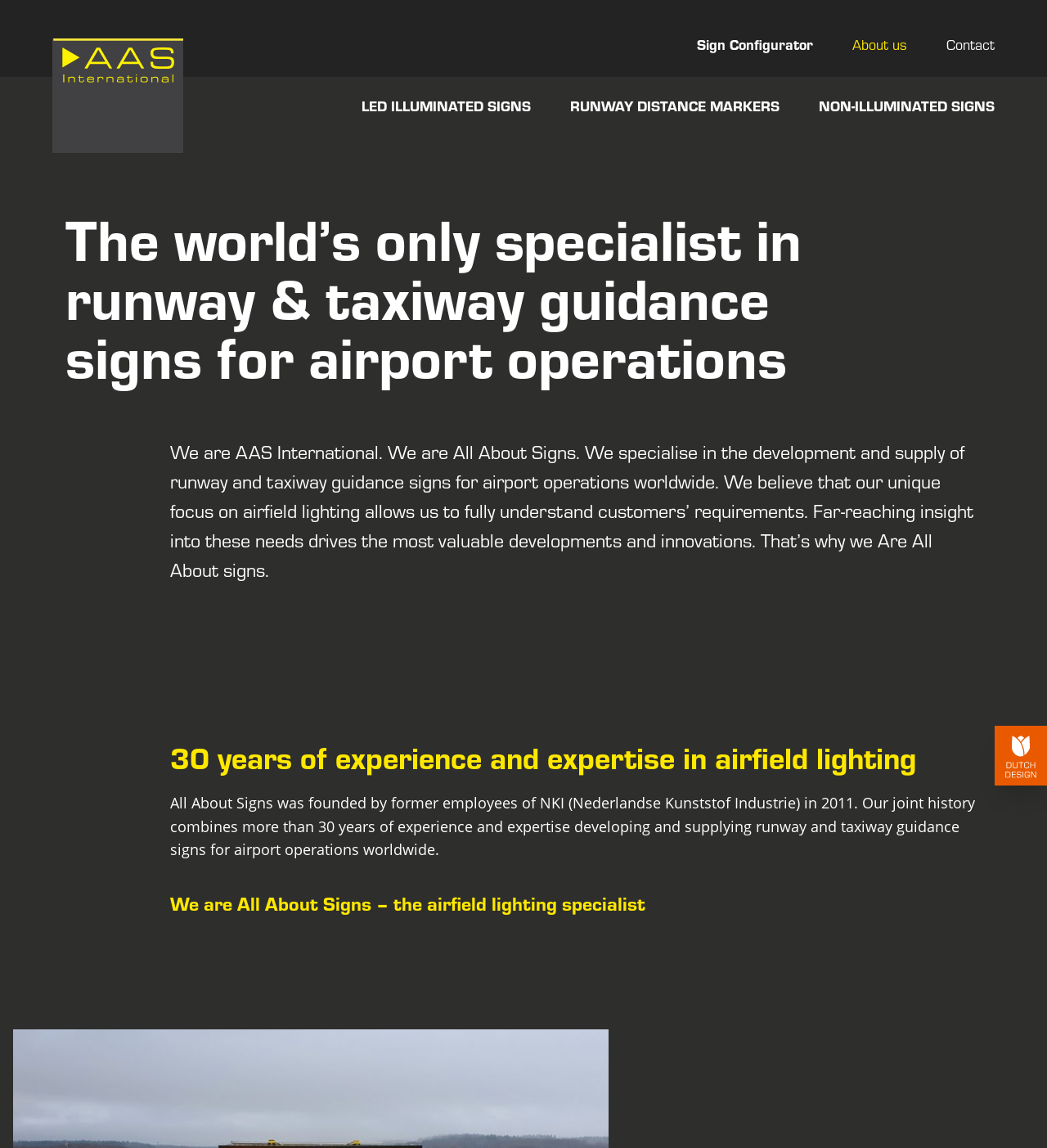Determine the bounding box coordinates in the format (top-left x, top-left y, bottom-right x, bottom-right y). Ensure all values are floating point numbers between 0 and 1. Identify the bounding box of the UI element described by: Contact

[0.904, 0.029, 0.95, 0.047]